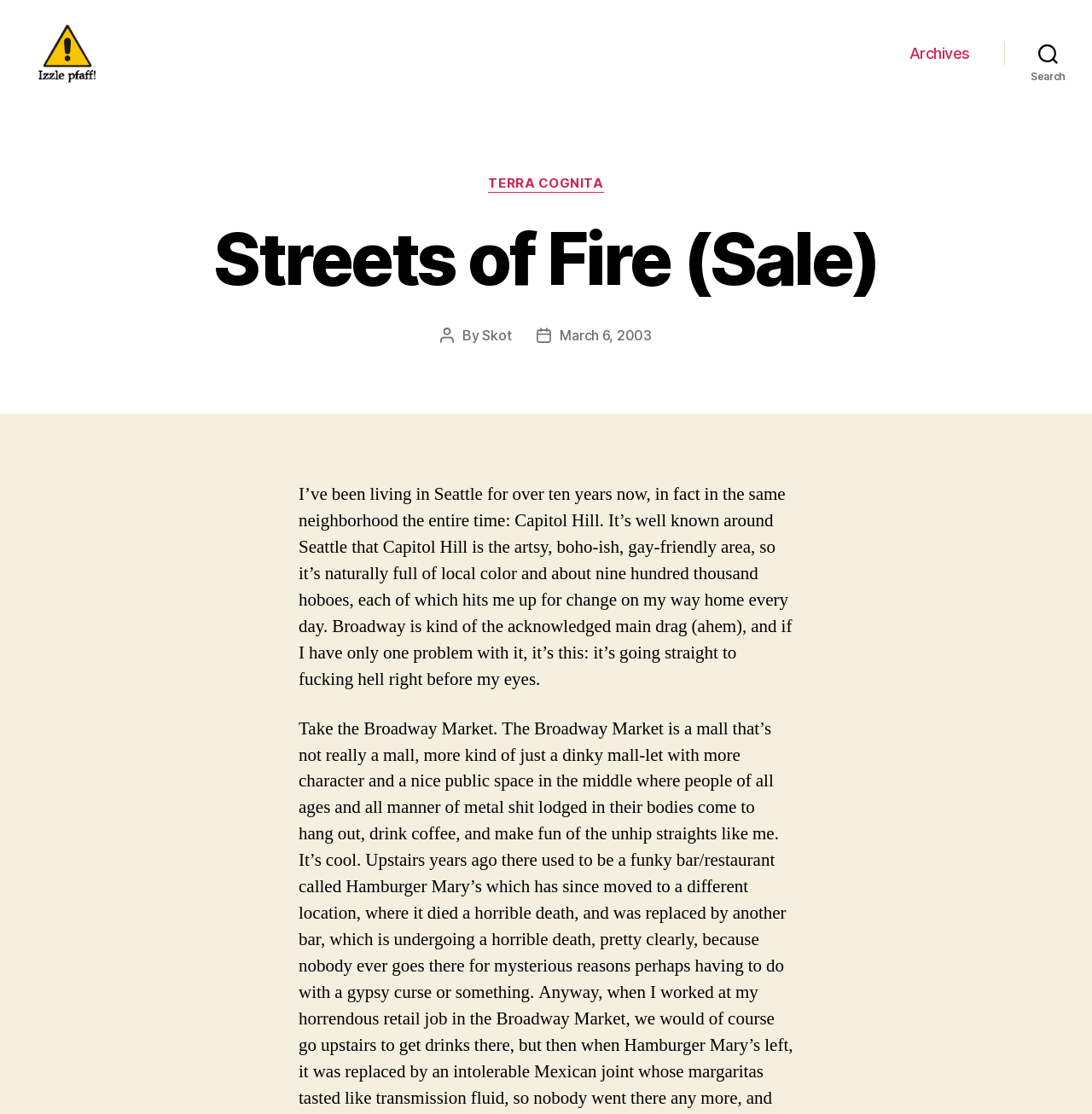Analyze and describe the webpage in a detailed narrative.

The webpage appears to be a blog post titled "Streets of Fire (Sale)" by Skot, dated March 6, 2003. At the top left, there is a link to "Izzle Pfaff!" accompanied by an image with the same name. 

On the top right, there is a horizontal navigation menu with a link to "Archives". Next to it, a search button is located. 

Below the navigation menu, the main content of the blog post begins. The title "Streets of Fire (Sale)" is displayed prominently, followed by categories and a link to "TERRA COGNITA". The author's name, "Skot", and the post date are mentioned below the title. 

The main body of the blog post is a lengthy paragraph that discusses the author's experience living in Capitol Hill, Seattle, and their observations about the neighborhood. The text is quite detailed, describing the local culture and the author's daily encounters with panhandlers.